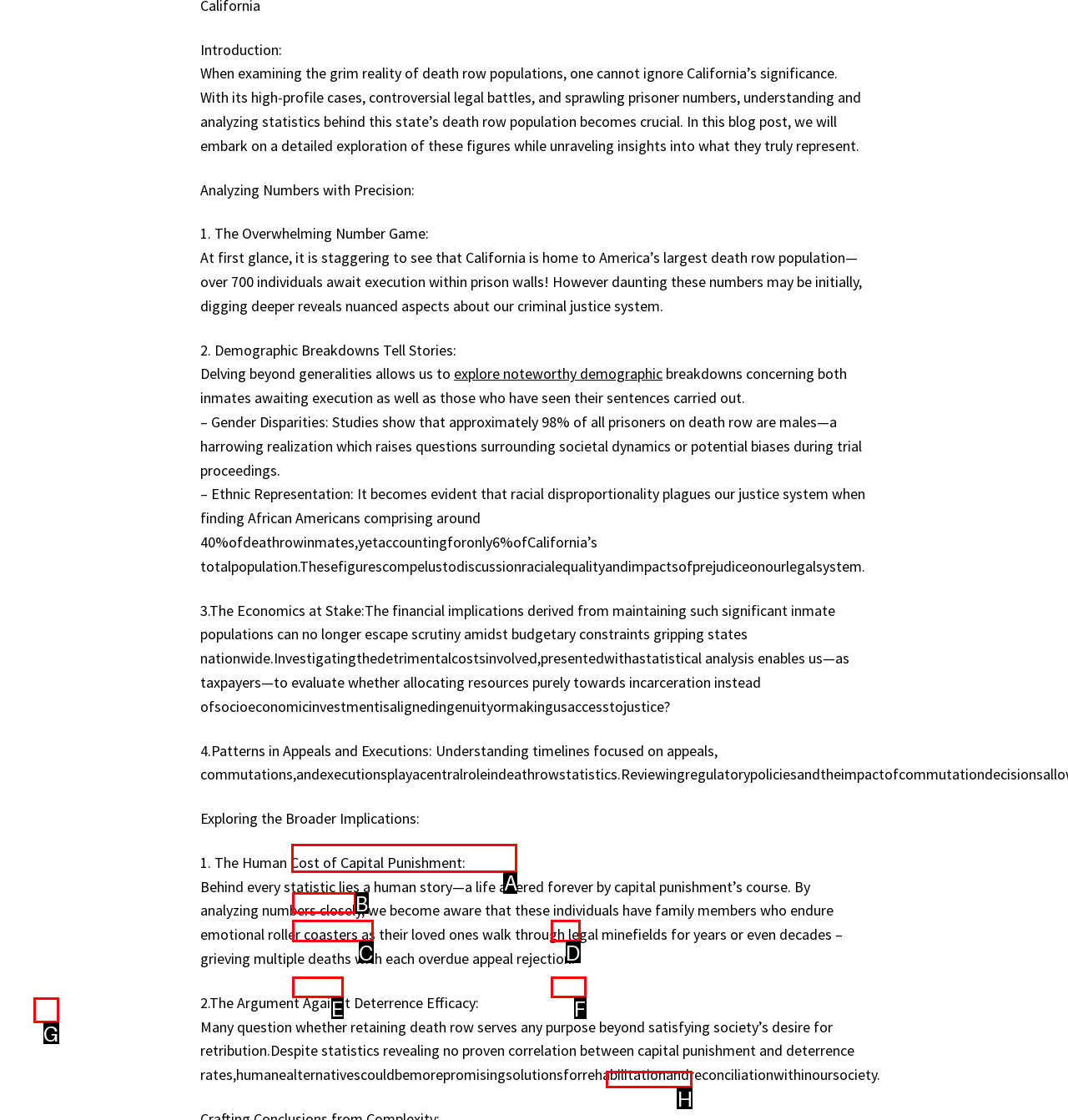Choose the correct UI element to click for this task: Read About Answer using the letter from the given choices.

A